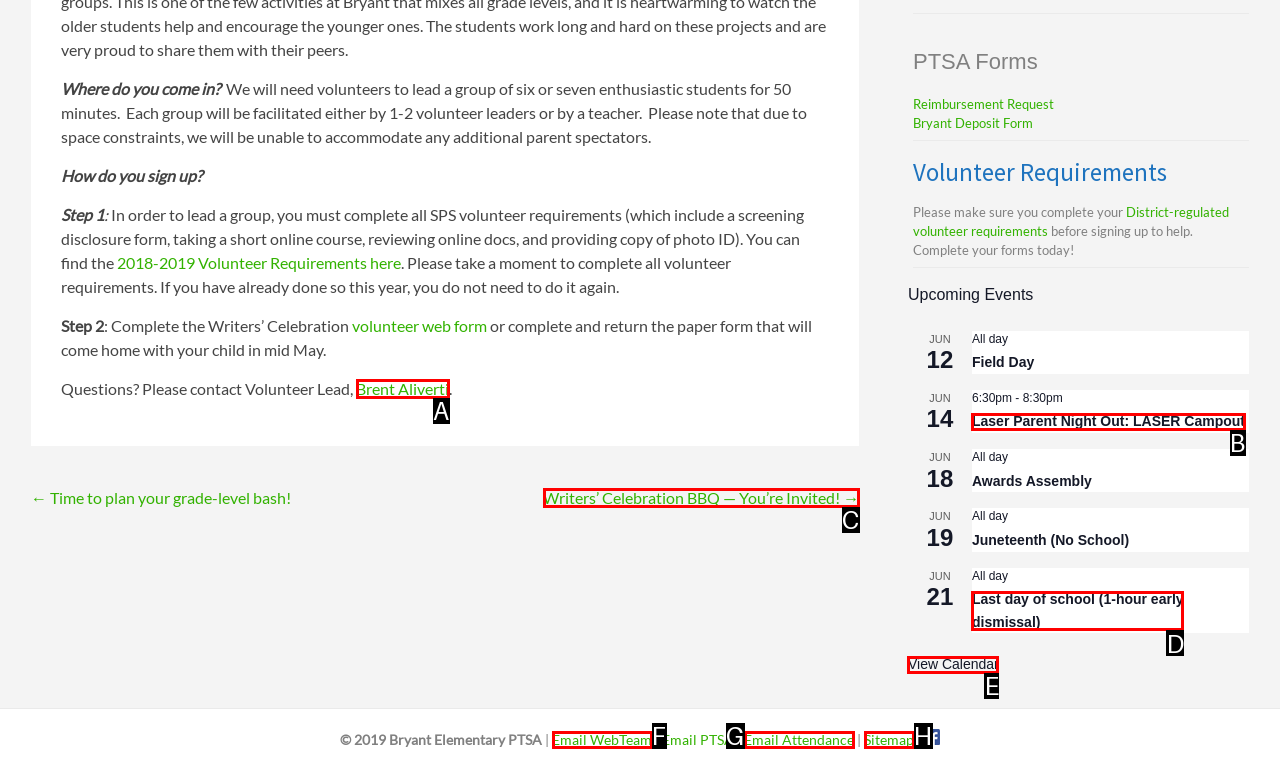Using the element description: Next Post →, select the HTML element that matches best. Answer with the letter of your choice.

None